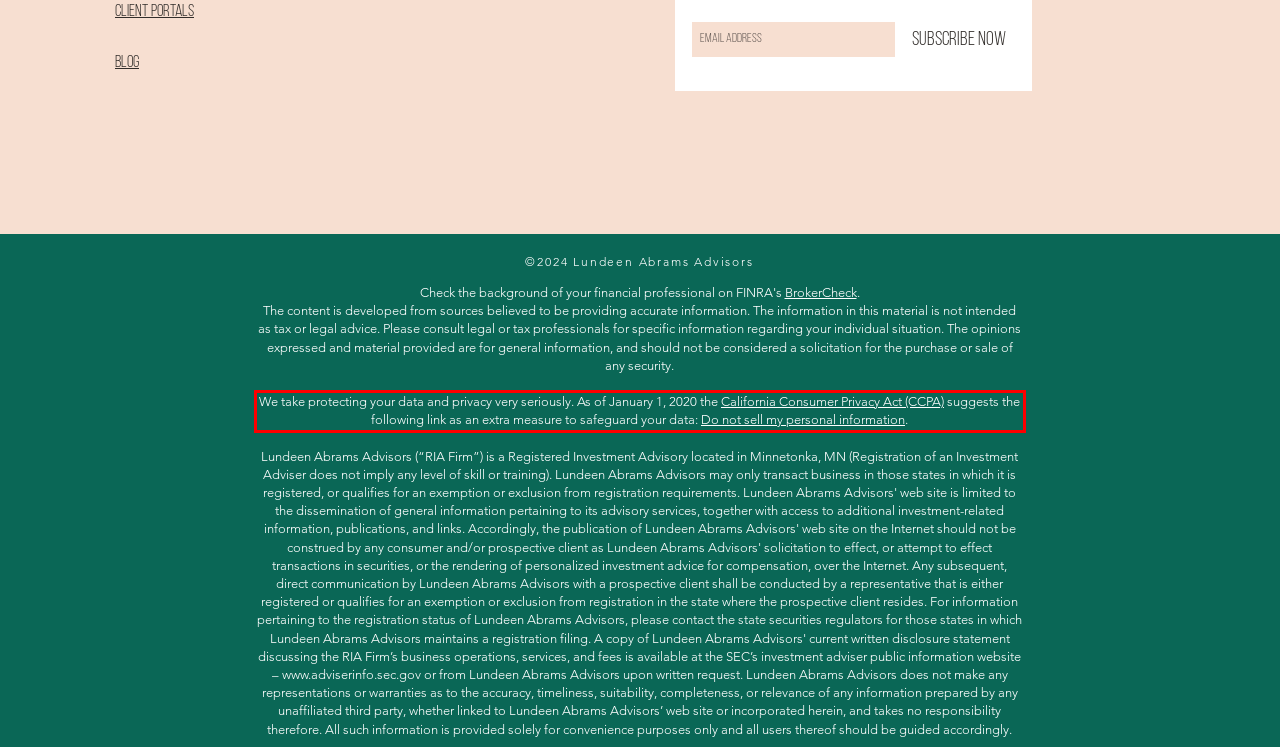Locate the red bounding box in the provided webpage screenshot and use OCR to determine the text content inside it.

We take protecting your data and privacy very seriously. As of January 1, 2020 the California Consumer Privacy Act (CCPA) suggests the following link as an extra measure to safeguard your data: Do not sell my personal information.